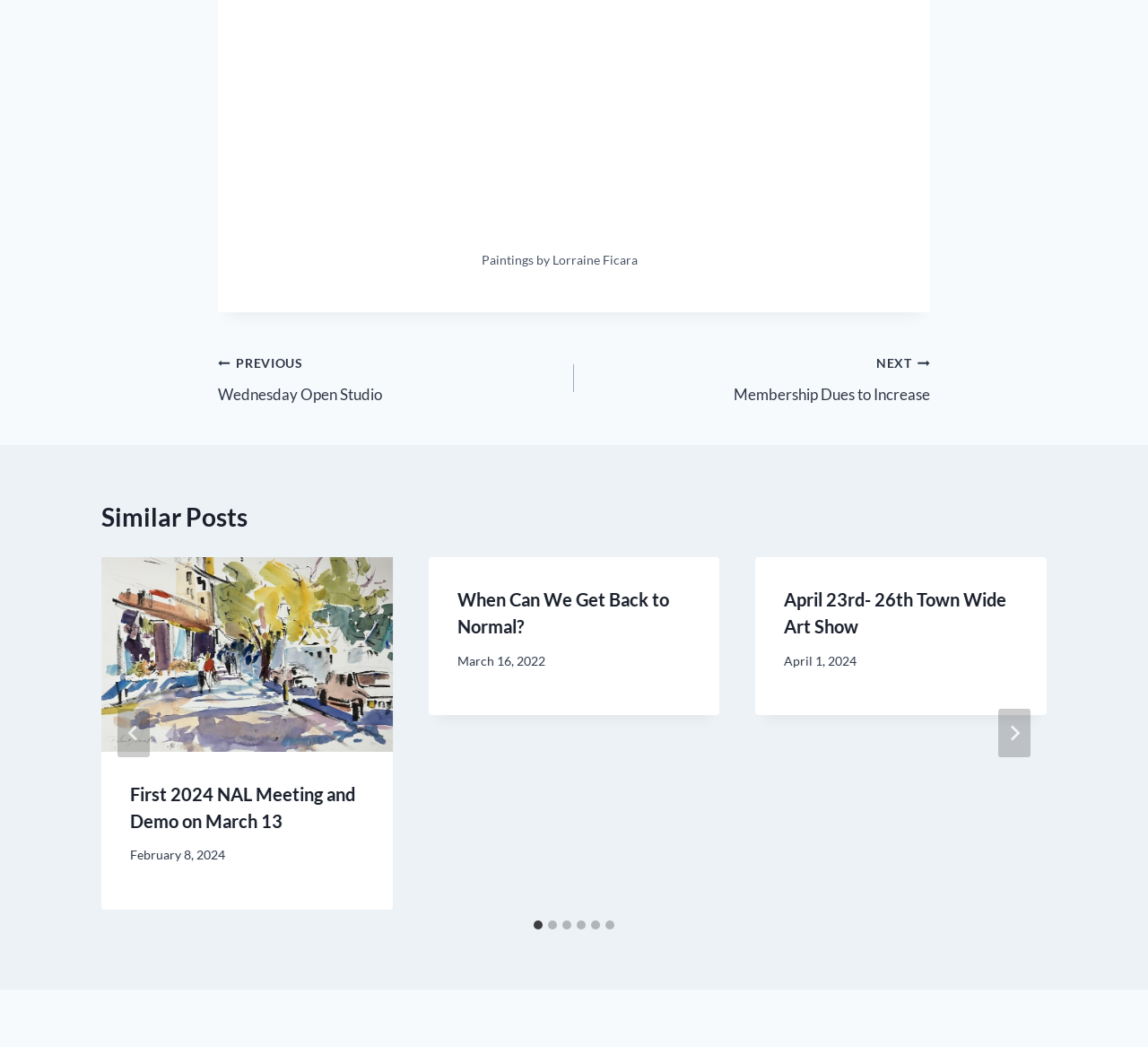Identify the bounding box for the described UI element: "aria-label="Next"".

[0.87, 0.677, 0.898, 0.724]